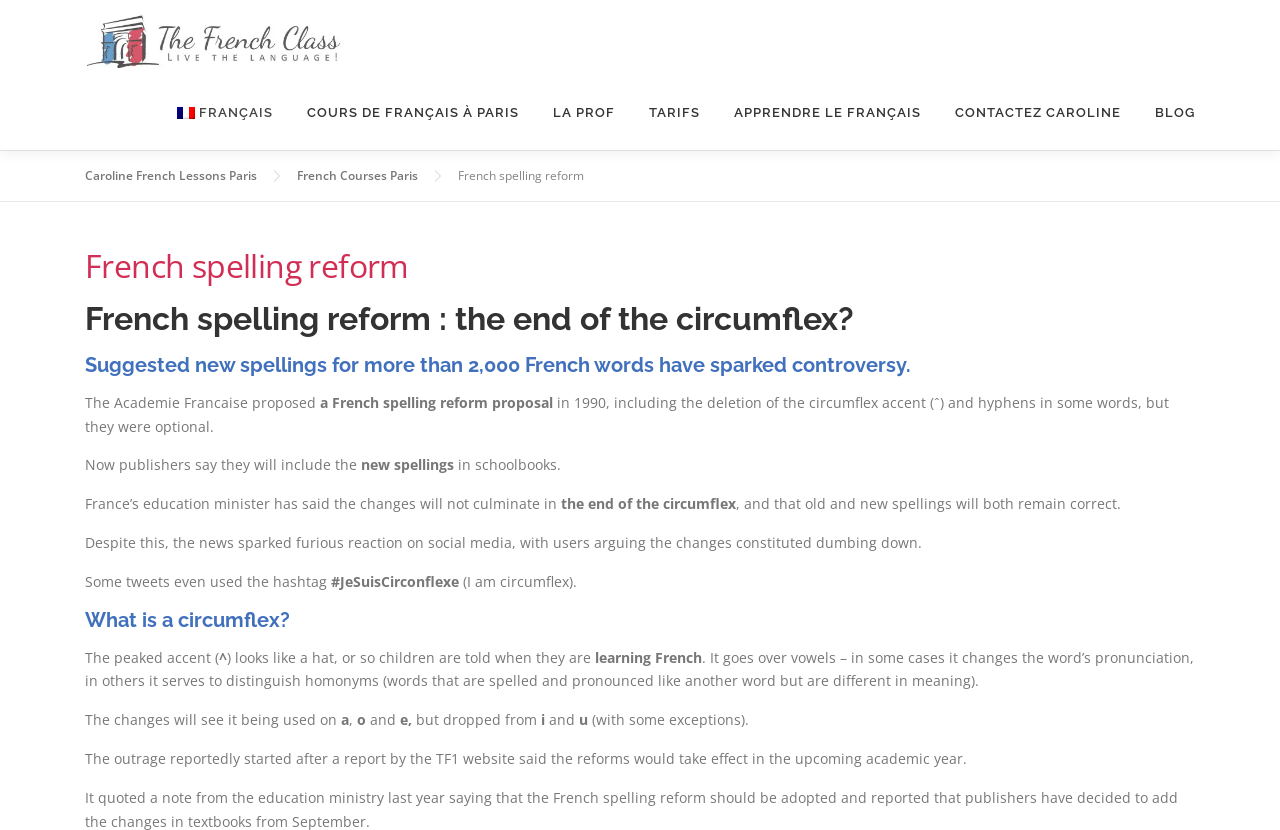Explain the webpage's design and content in an elaborate manner.

The webpage is about the French spelling reform, specifically the changes proposed by the Academie Francaise in 1990. At the top of the page, there are several links to other pages, including "French Tutor Paris", "FRANÇAIS", "COURS DE FRANÇAIS À PARIS", and "CONTACTEZ CAROLINE". 

Below these links, there is a header section with three headings: "French spelling reform", "French spelling reform : the end of the circumflex?", and "Suggested new spellings for more than 2,000 French words have sparked controversy." 

The main content of the page is a series of paragraphs discussing the proposed changes to the French language, including the deletion of the circumflex accent and hyphens in some words. The text explains that the changes were initially proposed in 1990 but were optional, and now publishers are planning to include the new spellings in schoolbooks. 

The page also includes a section explaining what a circumflex is, describing it as a peaked accent that looks like a hat and is used over vowels to change the pronunciation or distinguish homonyms. 

Throughout the page, there are several links to other pages, including "La Prof", "Méthode d’enseignement", "TARIFS", "APPRENDRE LE FRANÇAIS", "BLOG", and "Caroline French Lessons Paris". There is also an image with the text "French Tutor Paris" at the top of the page.